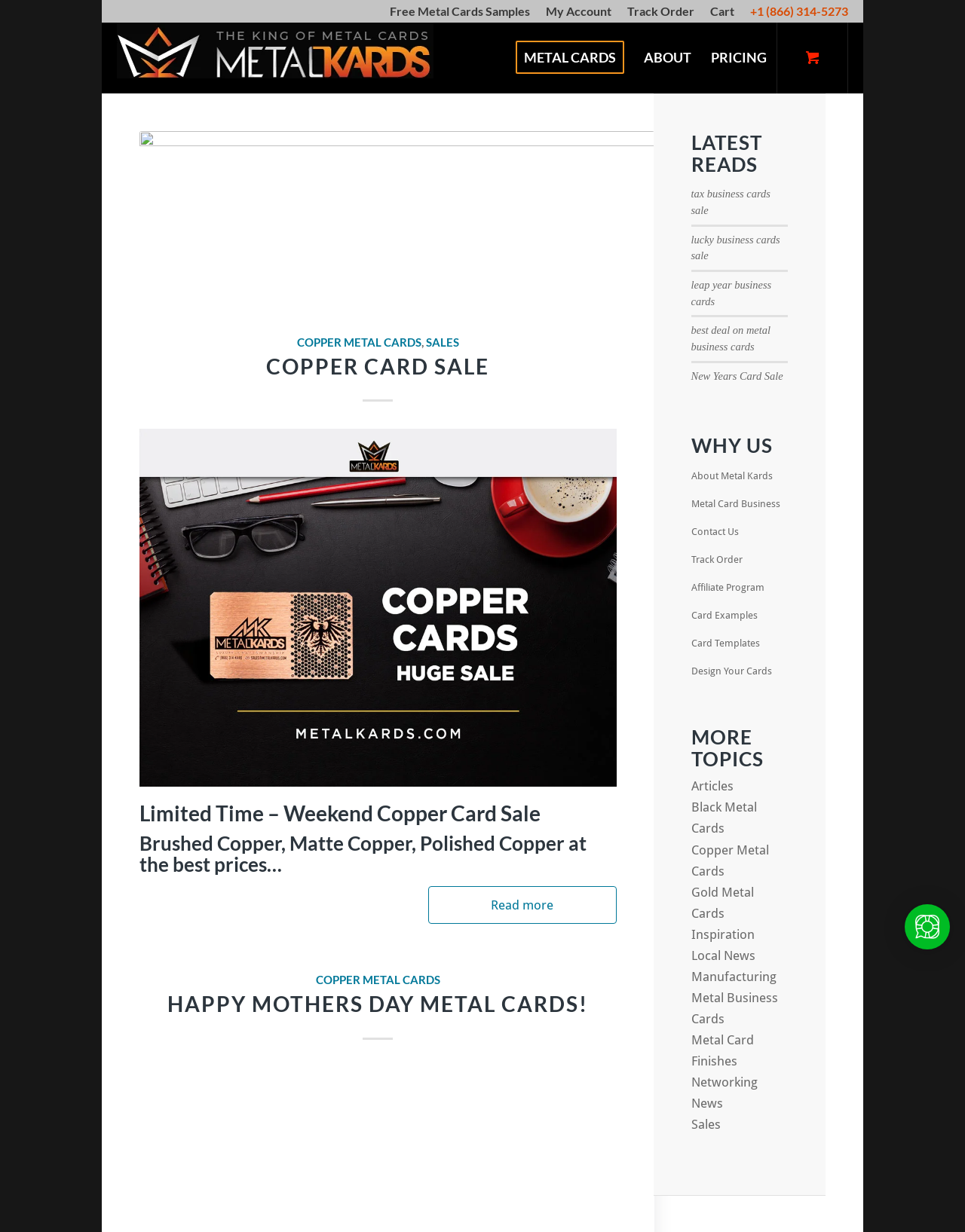Please determine the bounding box coordinates of the element to click in order to execute the following instruction: "Read 'Copper Cards Sale'". The coordinates should be four float numbers between 0 and 1, specified as [left, top, right, bottom].

[0.145, 0.342, 0.639, 0.645]